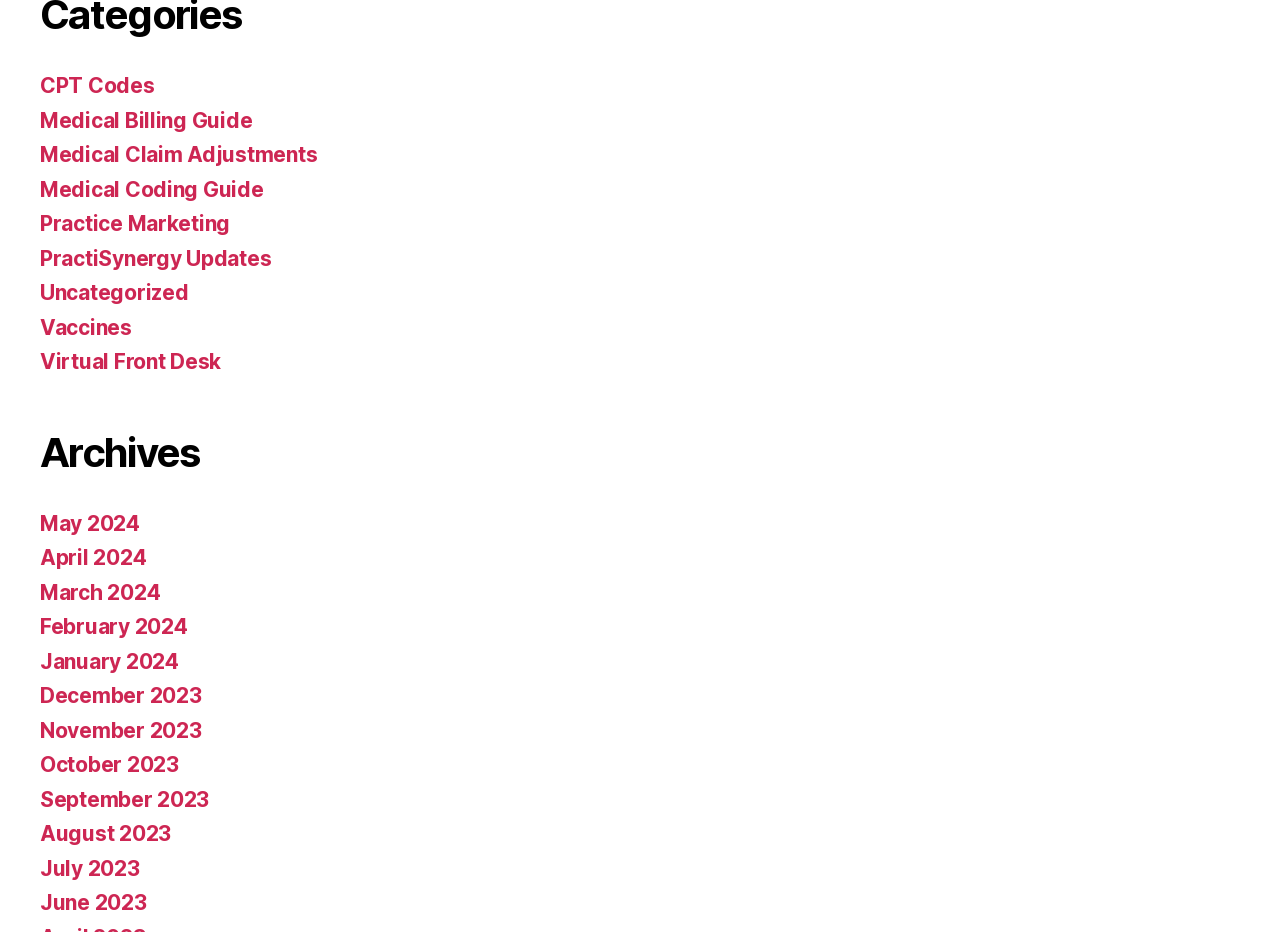Locate the bounding box coordinates of the clickable element to fulfill the following instruction: "Explore Practice Marketing". Provide the coordinates as four float numbers between 0 and 1 in the format [left, top, right, bottom].

[0.031, 0.226, 0.18, 0.253]